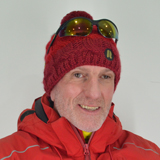Explain the details of the image you are viewing.

This image features a smiling ski instructor, dressed in a vibrant red jacket and a matching knit beanie. He is wearing sunglasses, suggesting a sunny winter day on the slopes. The instructor’s friendly demeanor hints at his passion for skiing and teaching, aligning with his extensive experience in the field. With a certificate for ski and snowboard instruction since 2004 and a background in winter sports, he brings a wealth of knowledge to his role at INTER BANSKO ski and snowboard school, where he has been working since 2010. The image portrays not just his professional qualifications but also a welcoming personality ready to share the joy of skiing with others.